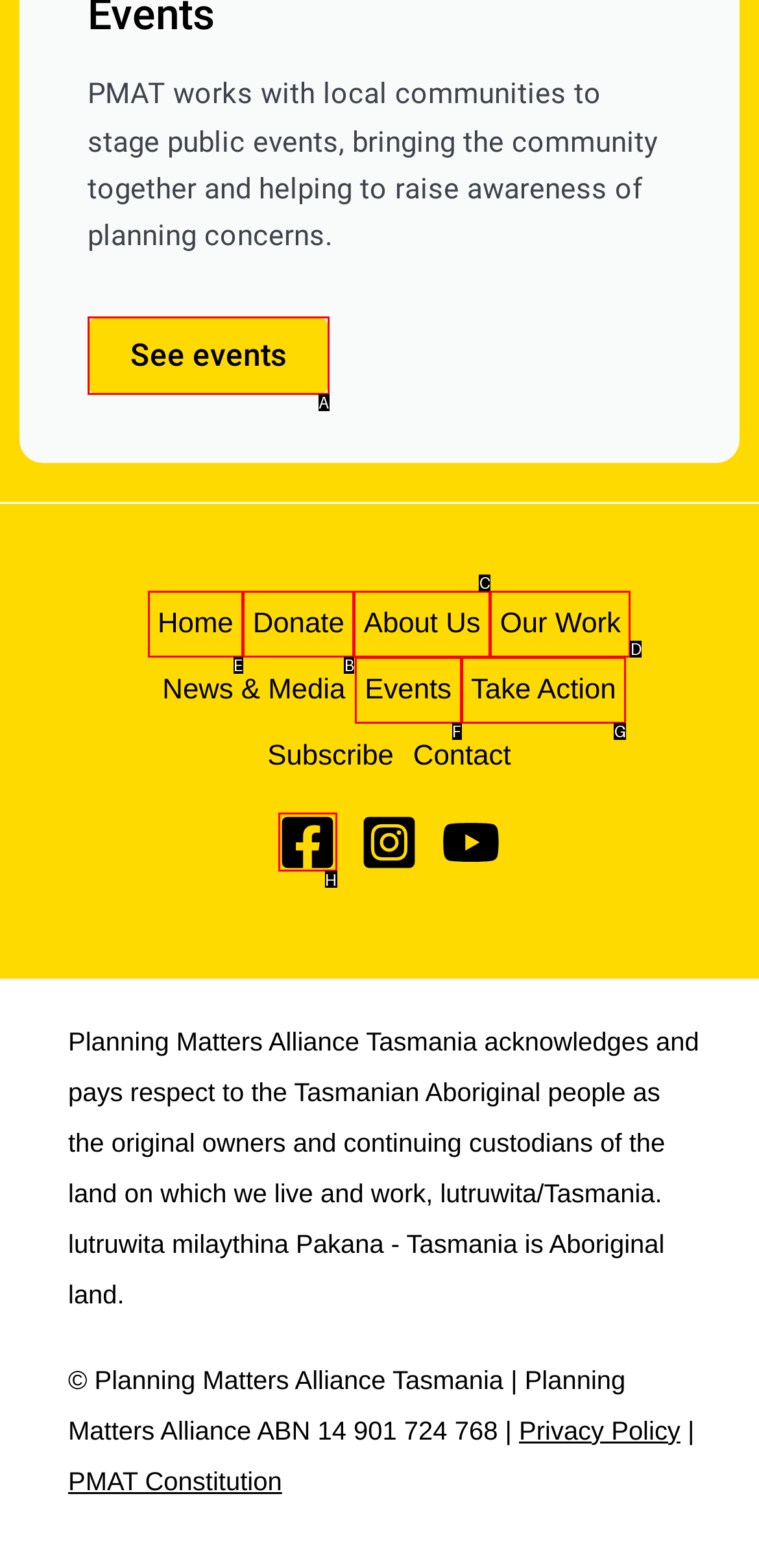For the task: Go to Home, specify the letter of the option that should be clicked. Answer with the letter only.

E